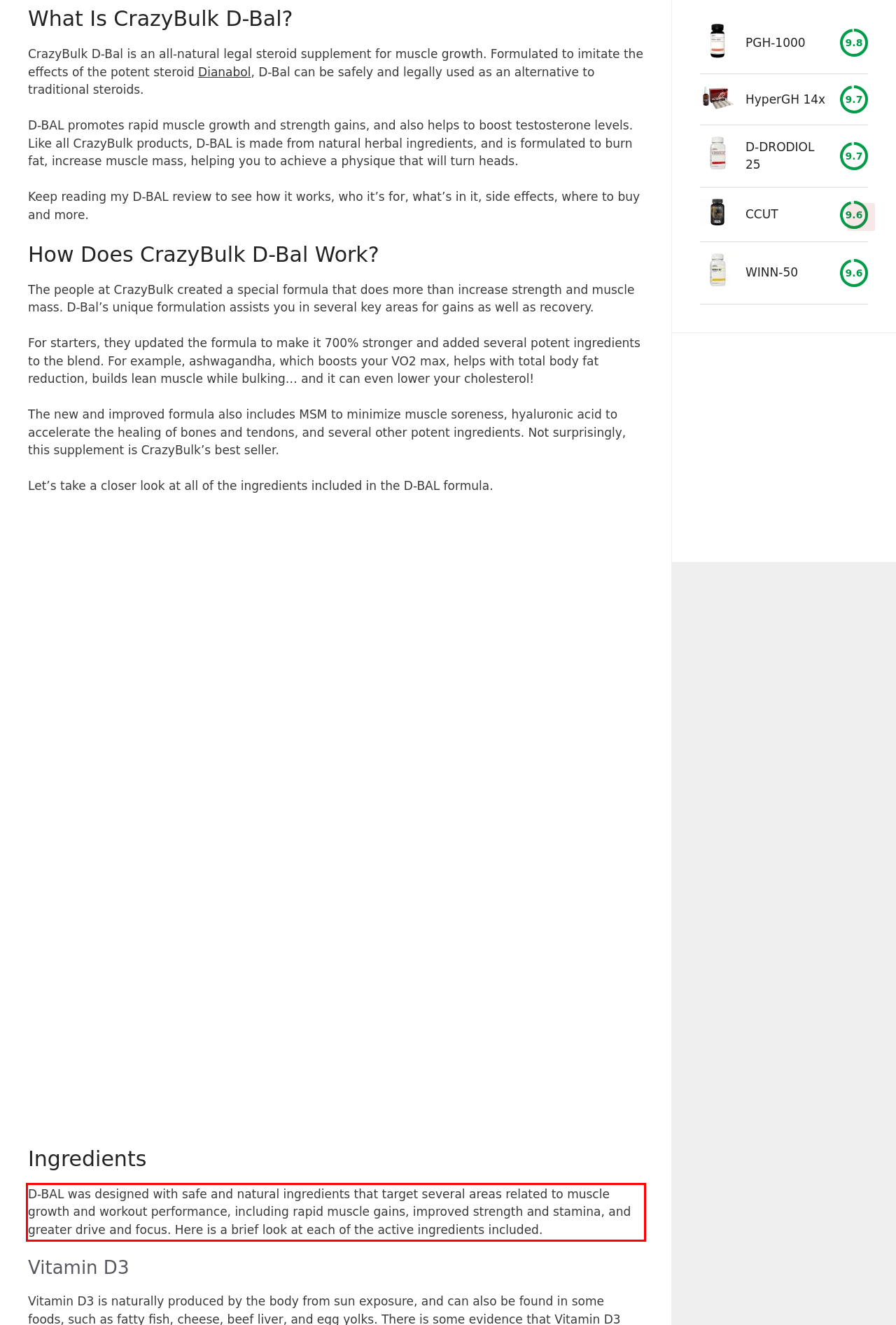Please use OCR to extract the text content from the red bounding box in the provided webpage screenshot.

D-BAL was designed with safe and natural ingredients that target several areas related to muscle growth and workout performance, including rapid muscle gains, improved strength and stamina, and greater drive and focus. Here is a brief look at each of the active ingredients included.